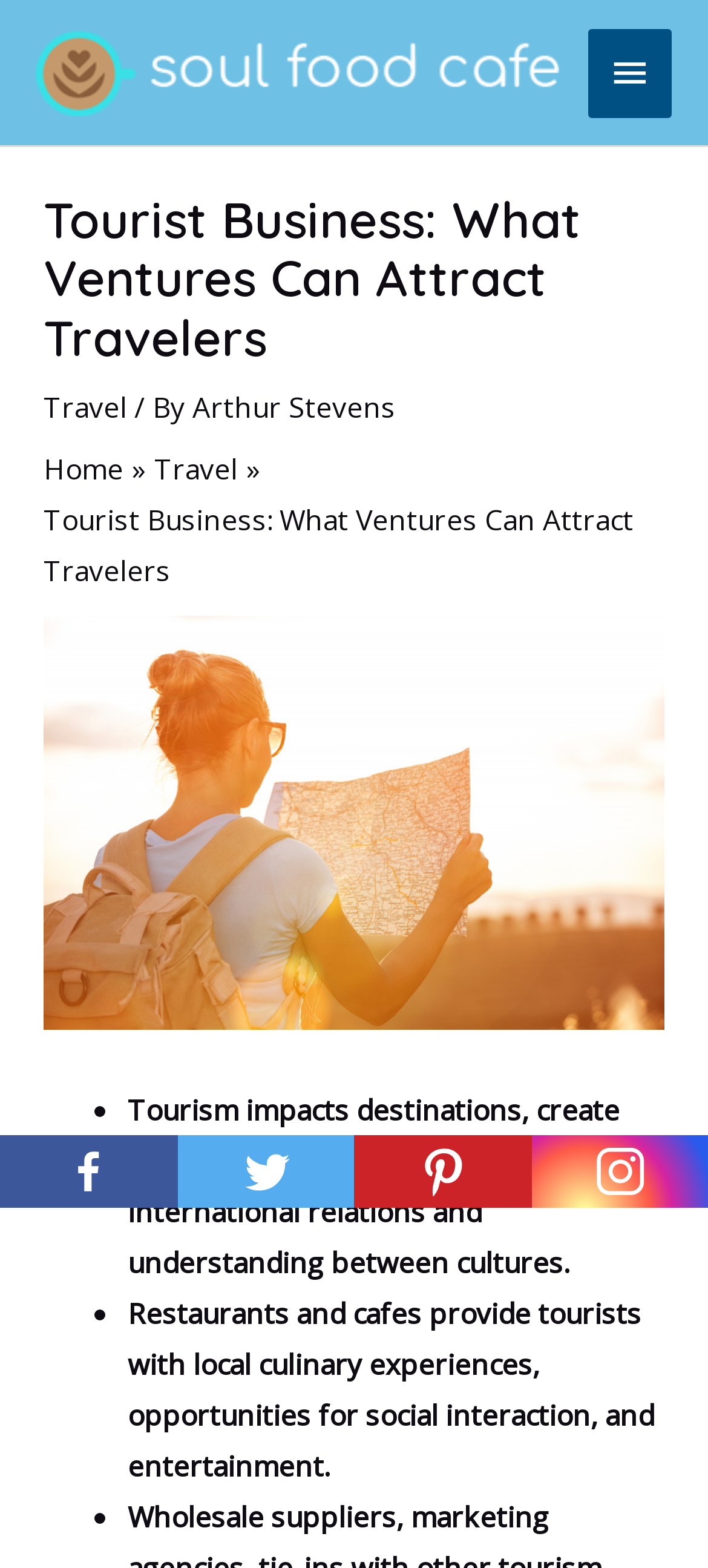Please identify the bounding box coordinates of the element's region that I should click in order to complete the following instruction: "Go to the Home page". The bounding box coordinates consist of four float numbers between 0 and 1, i.e., [left, top, right, bottom].

[0.061, 0.287, 0.174, 0.312]